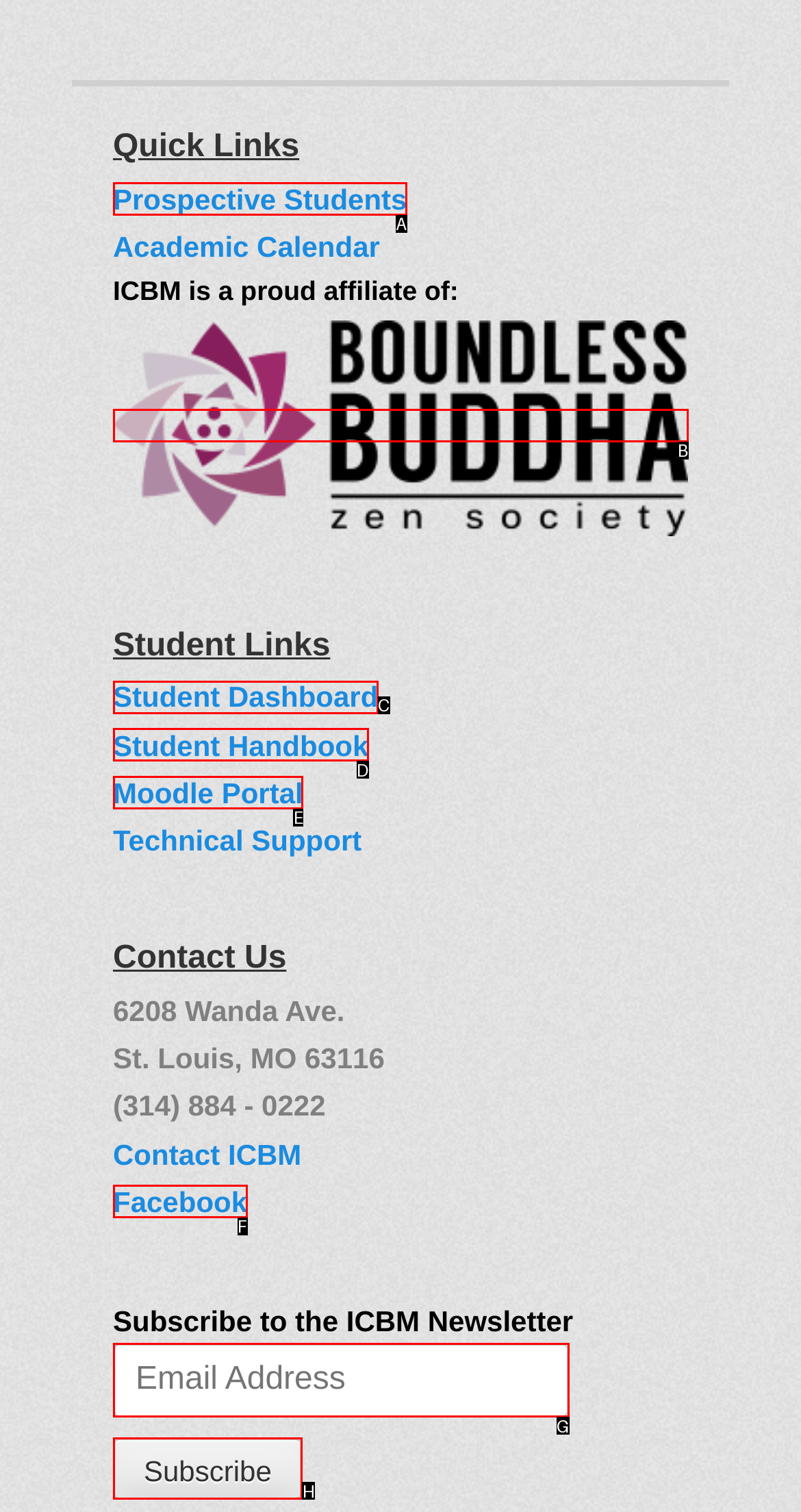Based on the description: name="EMAIL" placeholder="Email Address", select the HTML element that fits best. Provide the letter of the matching option.

G